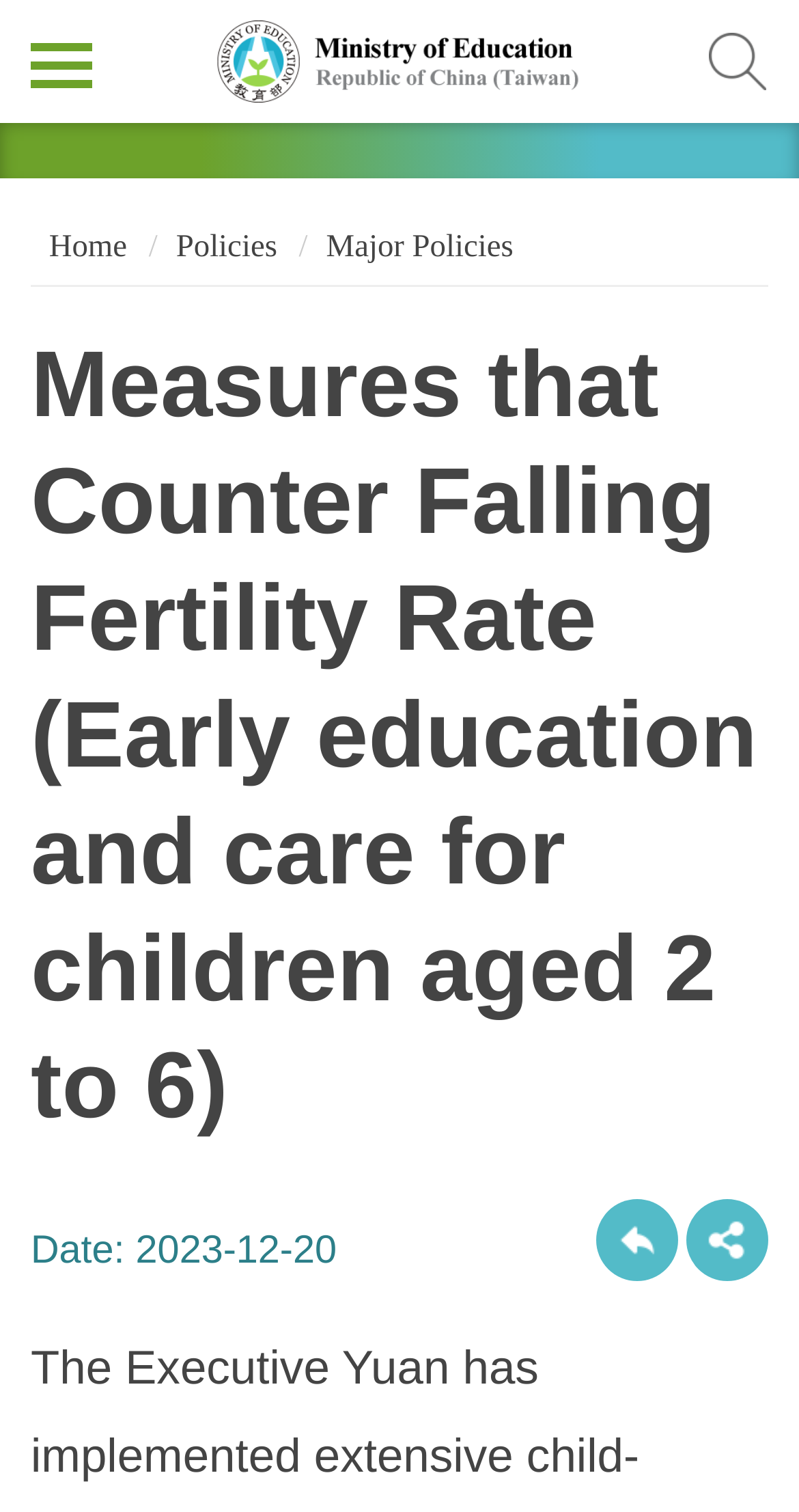How many links are there in the navigation menu? Examine the screenshot and reply using just one word or a brief phrase.

3